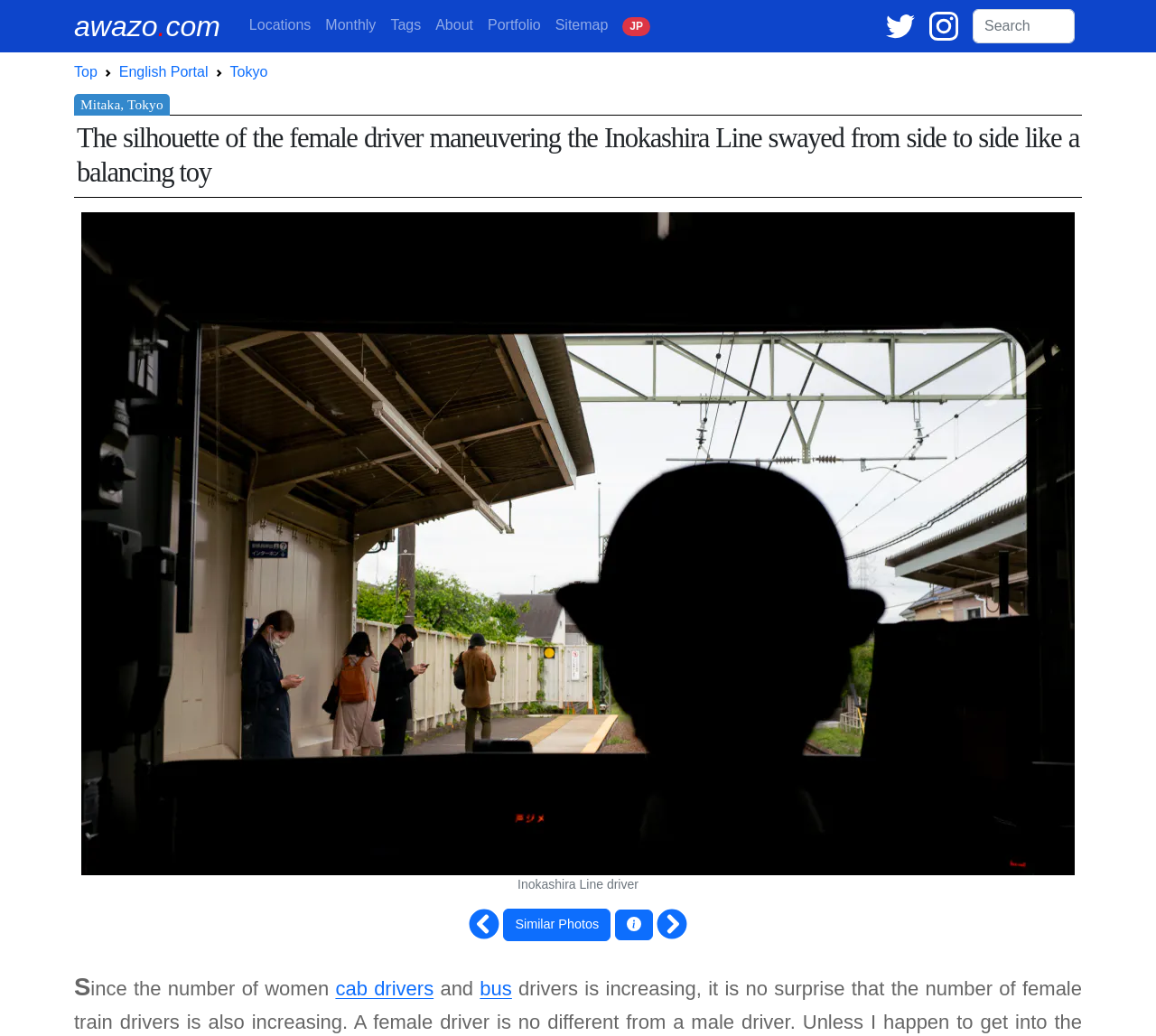What is the occupation of the woman in the photo?
Please respond to the question with a detailed and thorough explanation.

The occupation of the woman in the photo can be inferred from the context of the webpage, which mentions 'the number of women cab drivers and bus drivers is increasing, it is no surprise that the number of female train drivers is also increasing'.